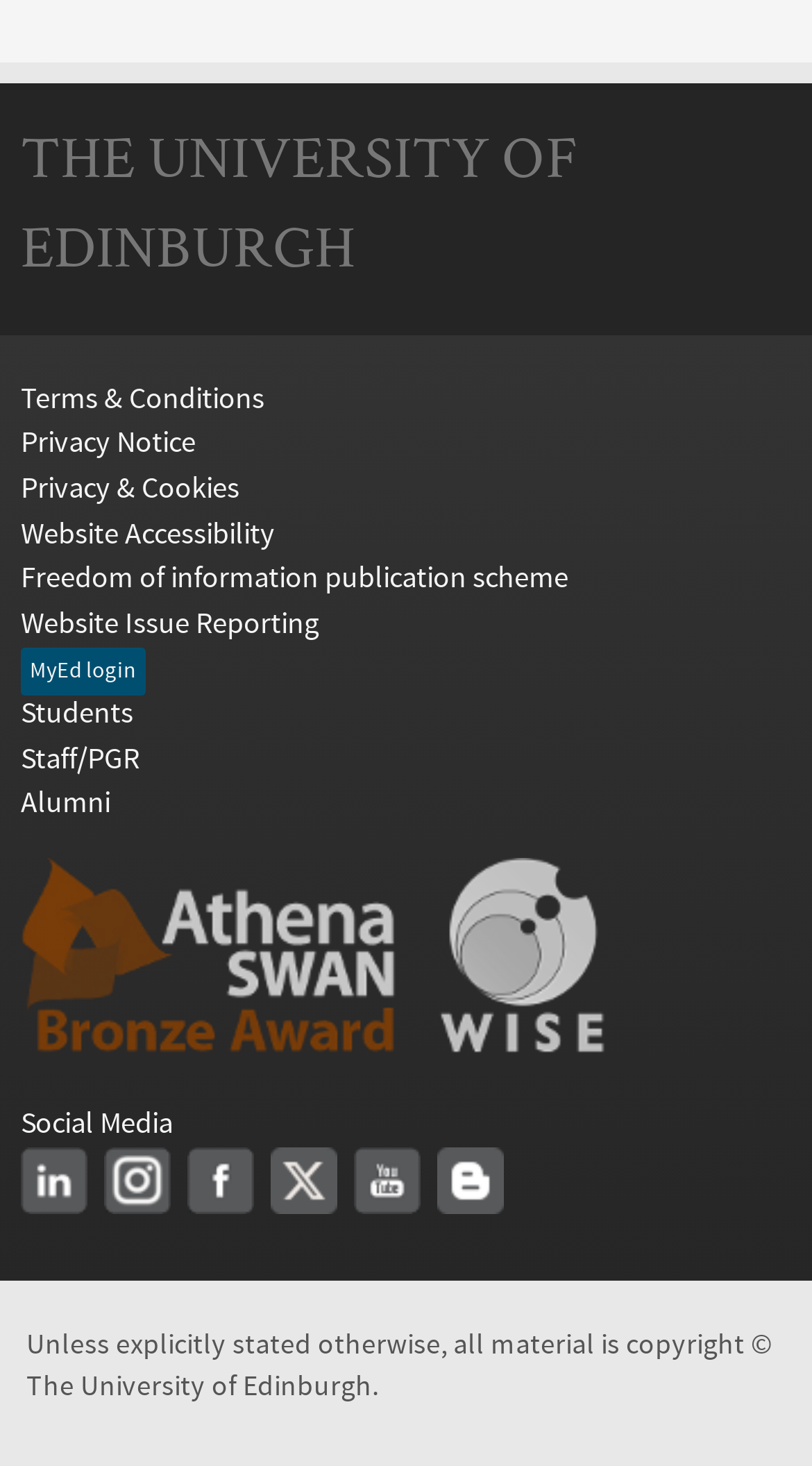Please provide the bounding box coordinates for the element that needs to be clicked to perform the following instruction: "View the Athena SWAN Bronze Award". The coordinates should be given as four float numbers between 0 and 1, i.e., [left, top, right, bottom].

[0.026, 0.702, 0.487, 0.728]